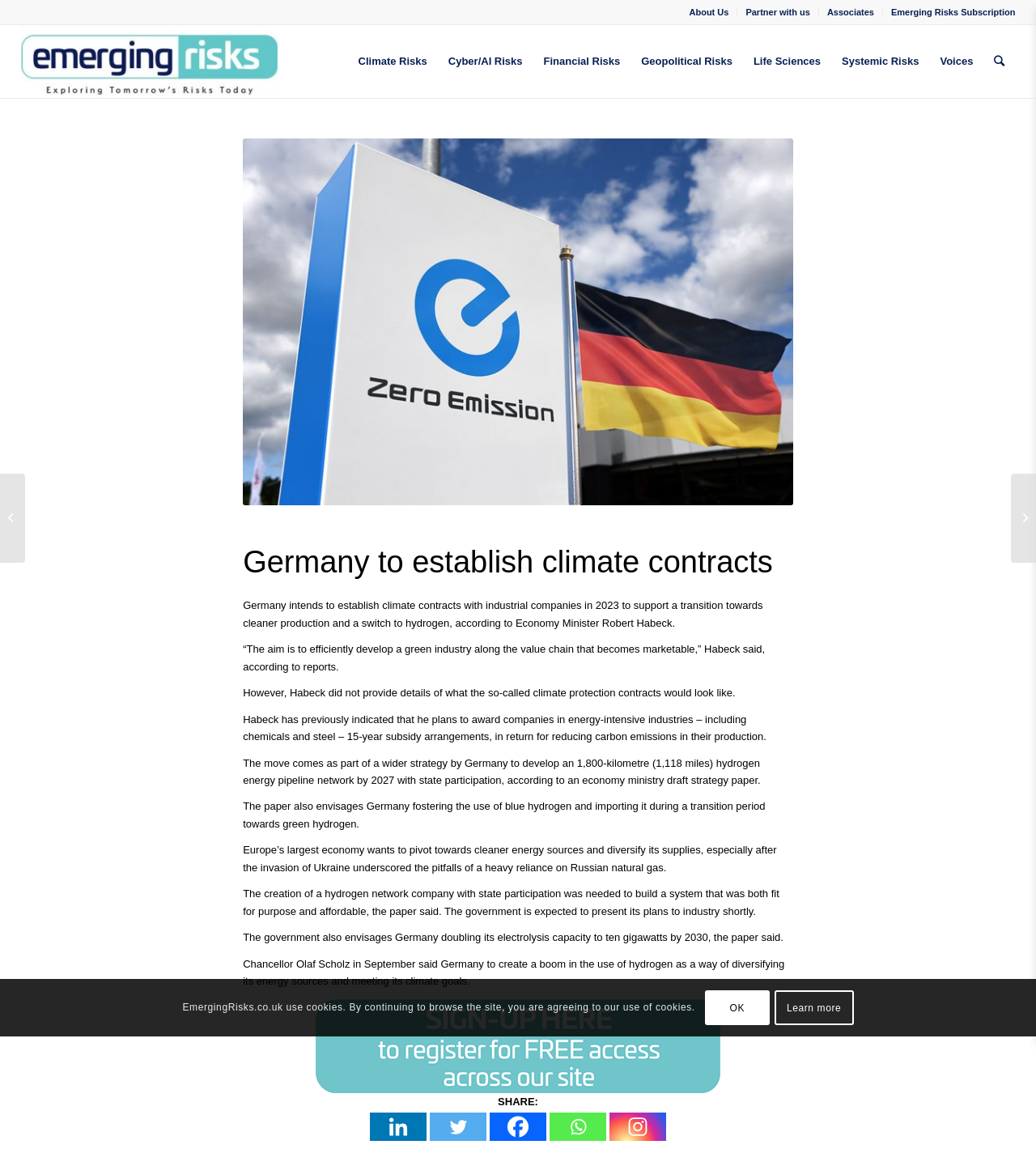Generate a thorough description of the webpage.

This webpage is about Emerging Risks Media Ltd, a company that provides information on various risks such as climate, cyber, financial, and geopolitical risks. At the top of the page, there is a navigation menu with links to different sections, including "About Us", "Partner with us", "Associates", and "Emerging Risks Subscription". 

Below the navigation menu, there is a logo of Emerging Risks Media Ltd, accompanied by a link to the company's homepage. To the right of the logo, there are several links to different risk categories, including "Climate Risks", "Cyber/AI Risks", "Financial Risks", "Geopolitical Risks", "Life Sciences", "Systemic Risks", and "Voices". 

The main content of the page is an article about Germany's plan to establish climate contracts with industrial companies to support a transition towards cleaner production and a switch to hydrogen. The article is divided into several paragraphs, each describing a different aspect of the plan, including the aim to efficiently develop a green industry, the role of Economy Minister Robert Habeck, and the plan to develop a hydrogen energy pipeline network.

To the right of the article, there is a search bar with a magnifying glass icon. Below the article, there are social media links to share the article, including Linkedin, Twitter, Facebook, Whatsapp, and Instagram. 

At the bottom of the page, there are two more links to articles, "ESG “a giant ball of confusion”" and "US outlines major biofuels expansion".